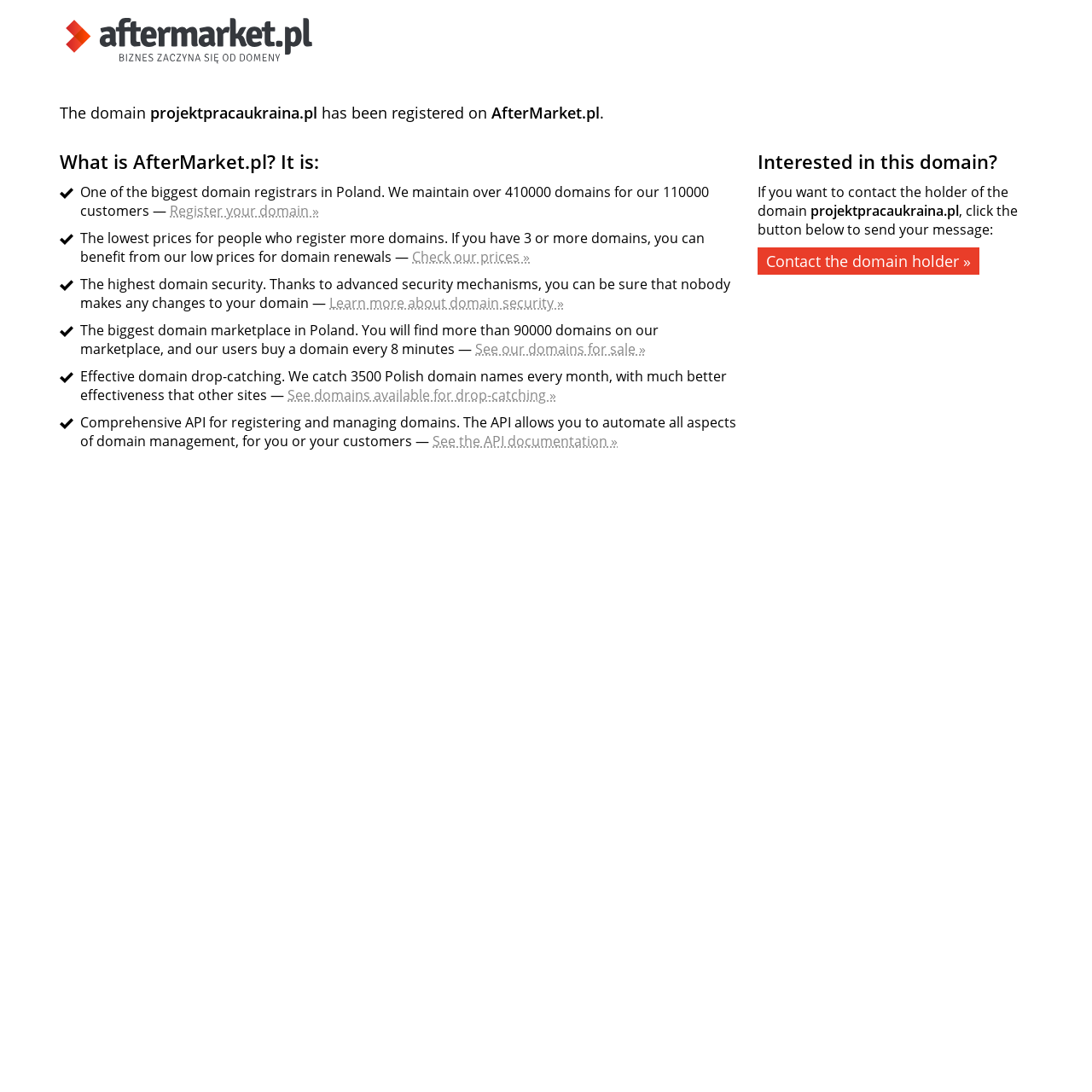Please find the bounding box coordinates in the format (top-left x, top-left y, bottom-right x, bottom-right y) for the given element description. Ensure the coordinates are floating point numbers between 0 and 1. Description: See the API documentation »

[0.396, 0.395, 0.566, 0.412]